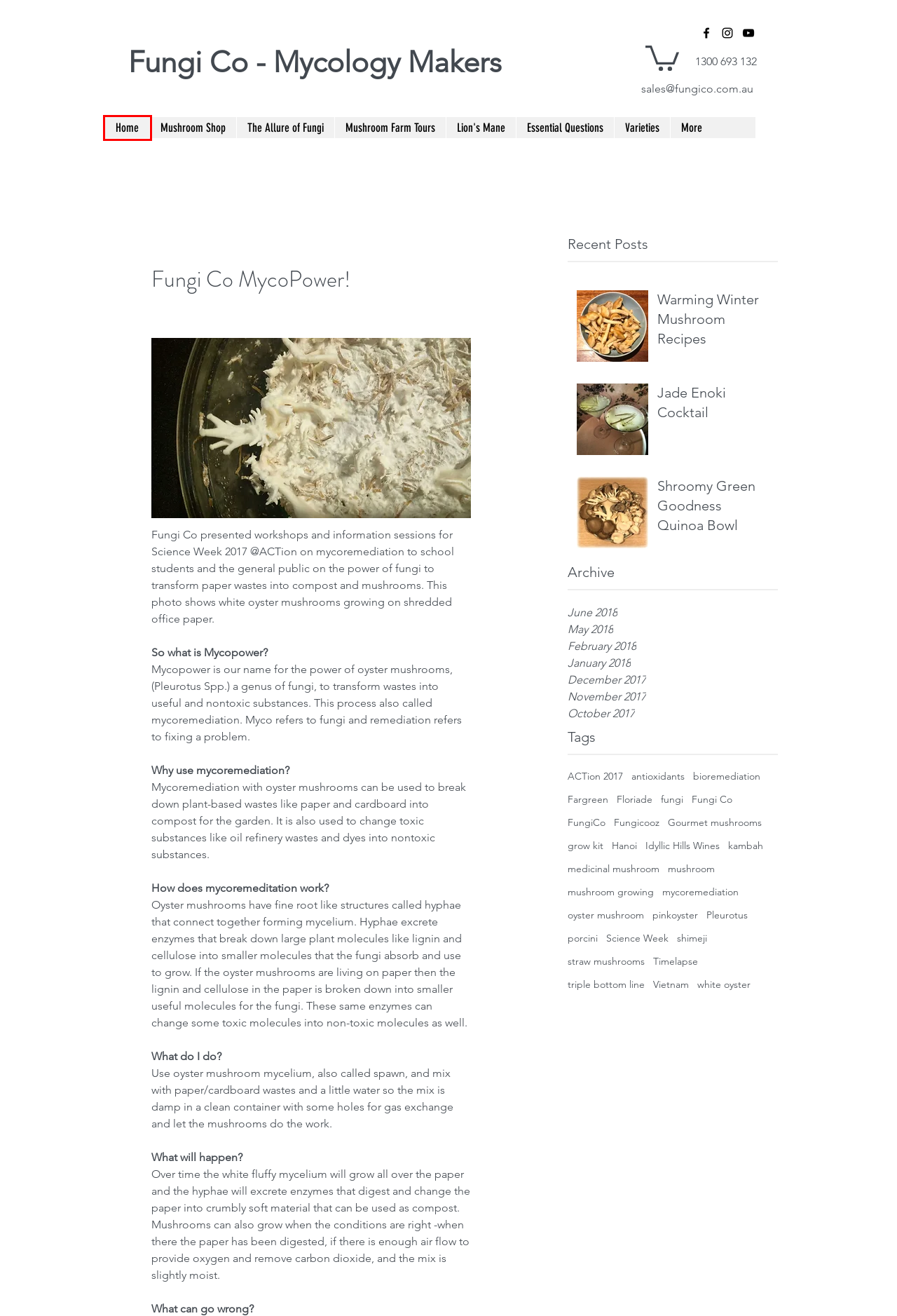You are provided with a screenshot of a webpage containing a red rectangle bounding box. Identify the webpage description that best matches the new webpage after the element in the bounding box is clicked. Here are the potential descriptions:
A. Warming Winter Mushroom Recipes
B. kambah | website
C. porcini | website
D. Pleurotus | website
E. Australian Fungi | Fungi Co | Canberra
F. antioxidants | website
G. Fungi Co | website
H. mycoremediation | website

E